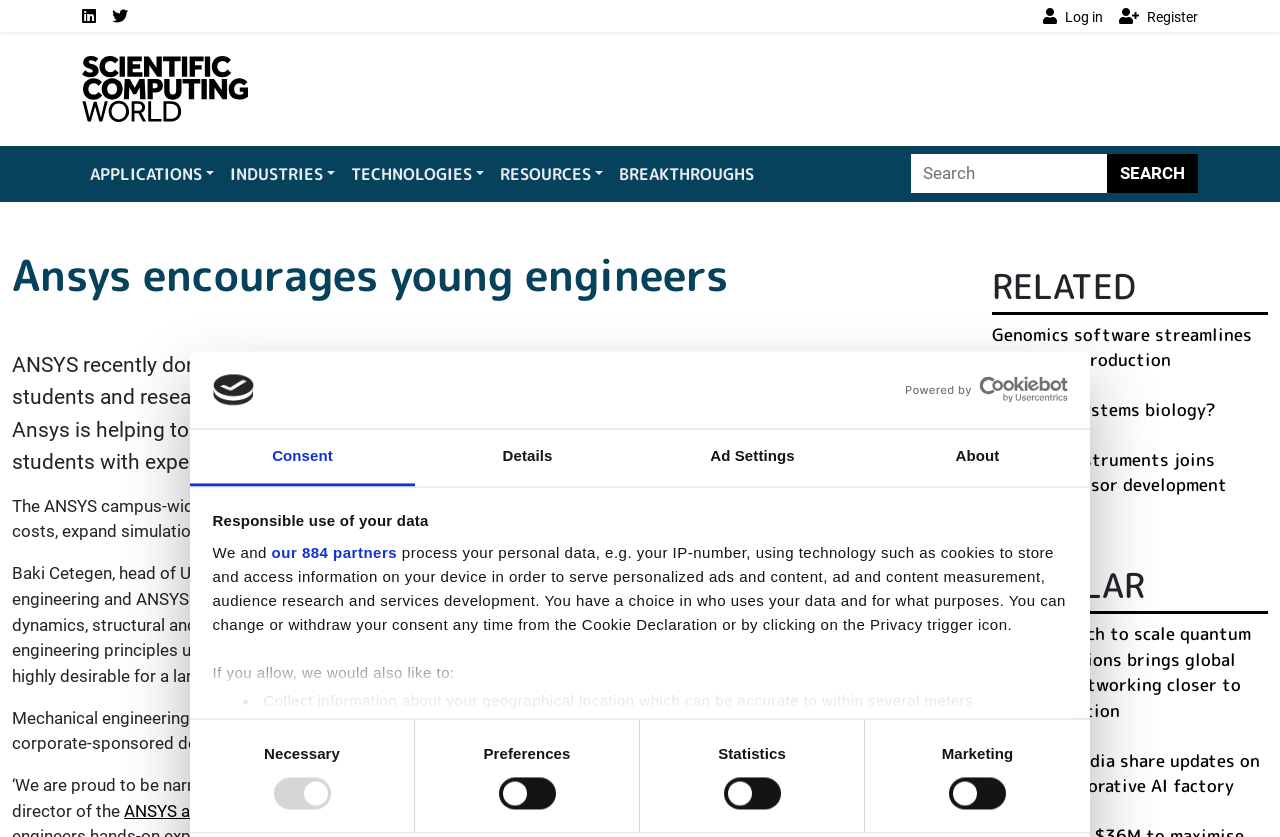What is the topic of the article linked to 'Genomics software streamlines detergent production'?
Please provide a comprehensive answer based on the information in the image.

The answer can be found in the section with the heading 'RELATED'. The link 'Genomics software streamlines detergent production' suggests that the article is about genomics software.